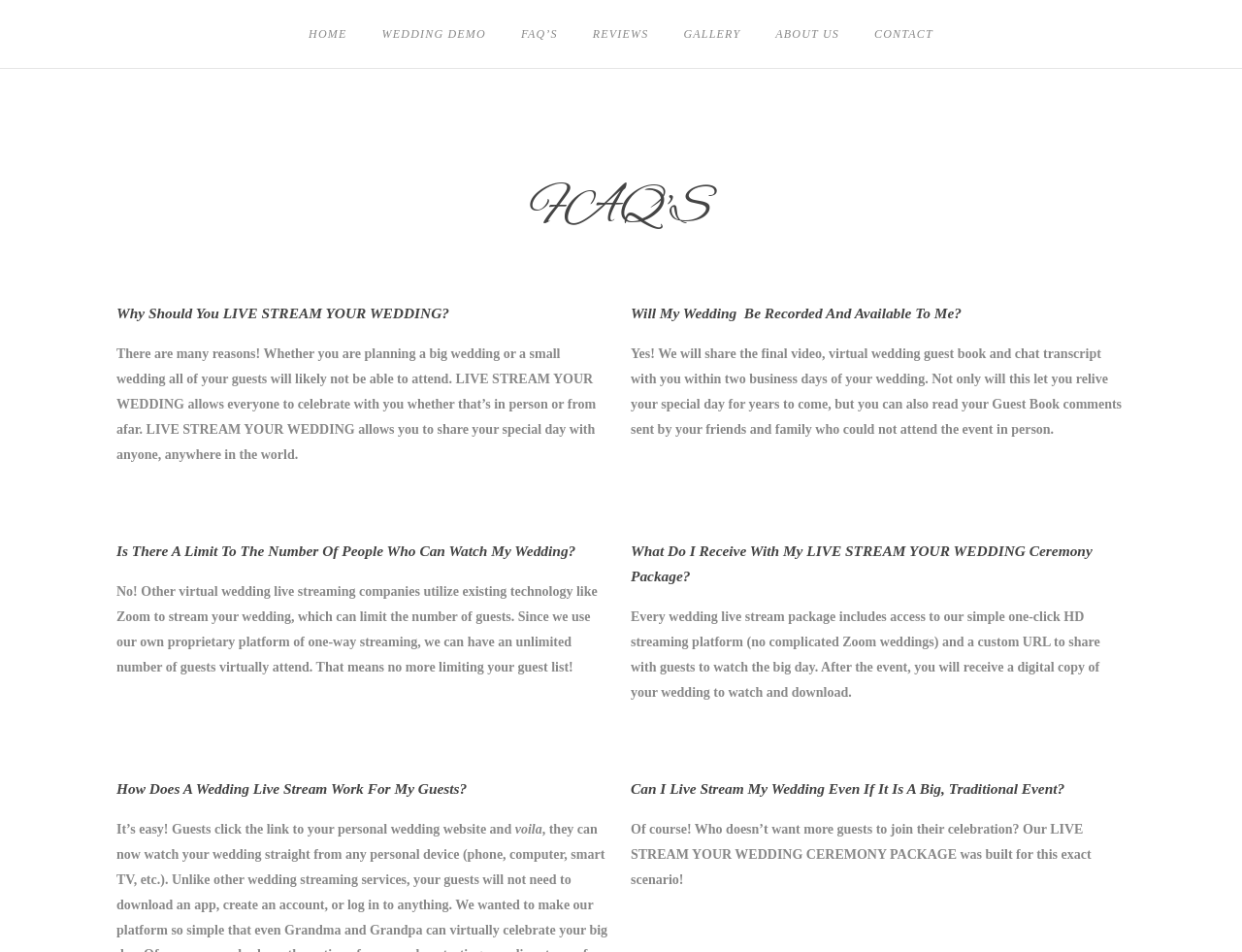Provide the bounding box coordinates of the HTML element this sentence describes: "Reviews". The bounding box coordinates consist of four float numbers between 0 and 1, i.e., [left, top, right, bottom].

[0.477, 0.025, 0.522, 0.046]